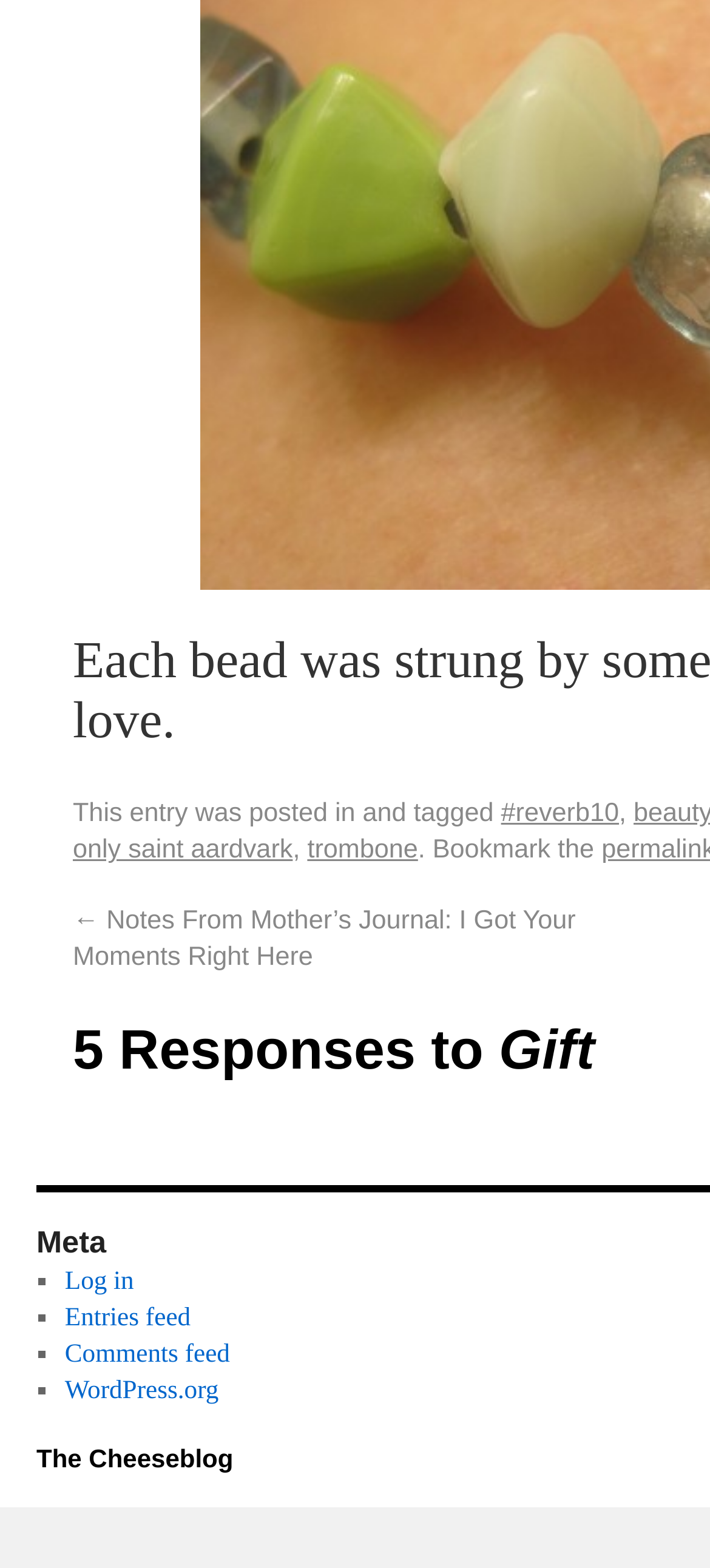Provide a single word or phrase answer to the question: 
How many links are there in the meta section?

4